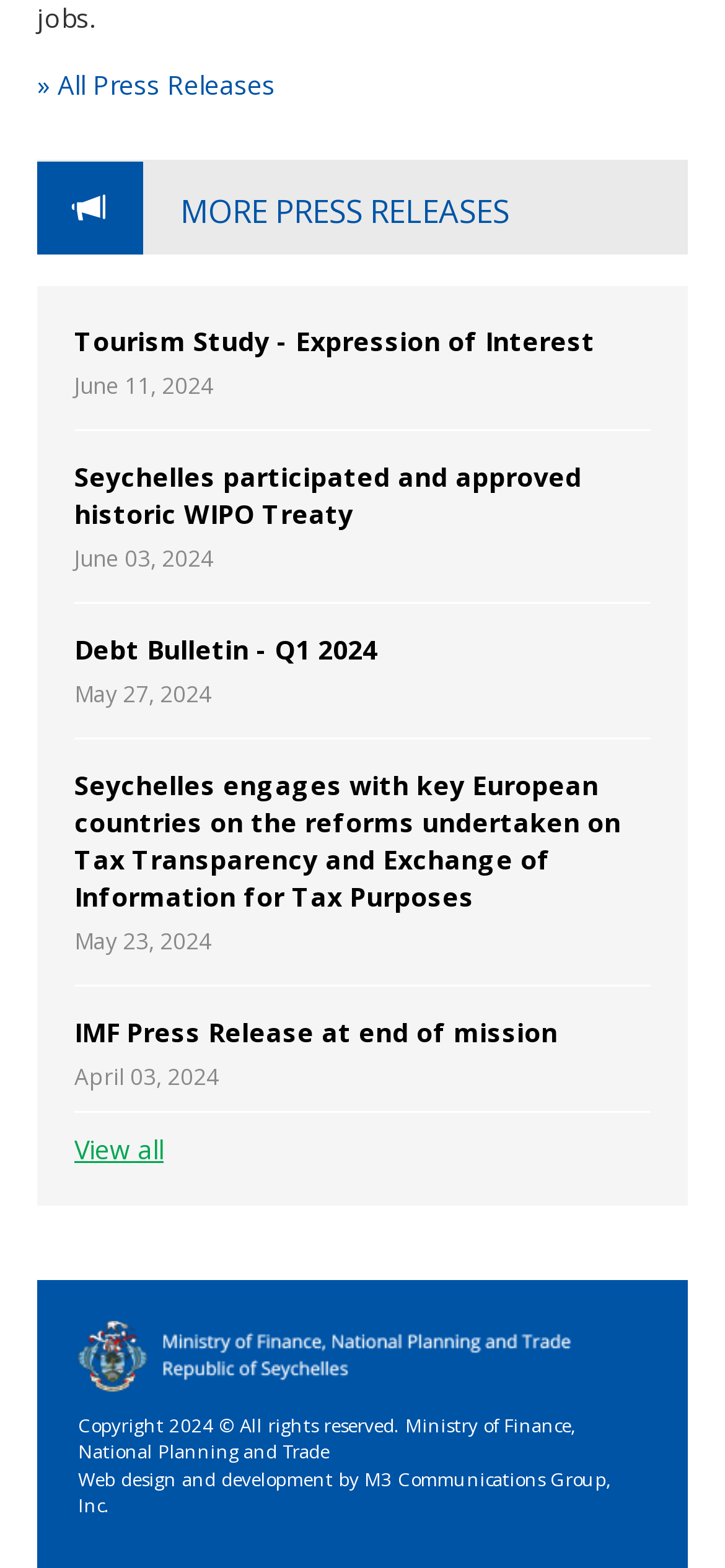What is the date of the second press release?
Look at the screenshot and respond with one word or a short phrase.

June 03, 2024